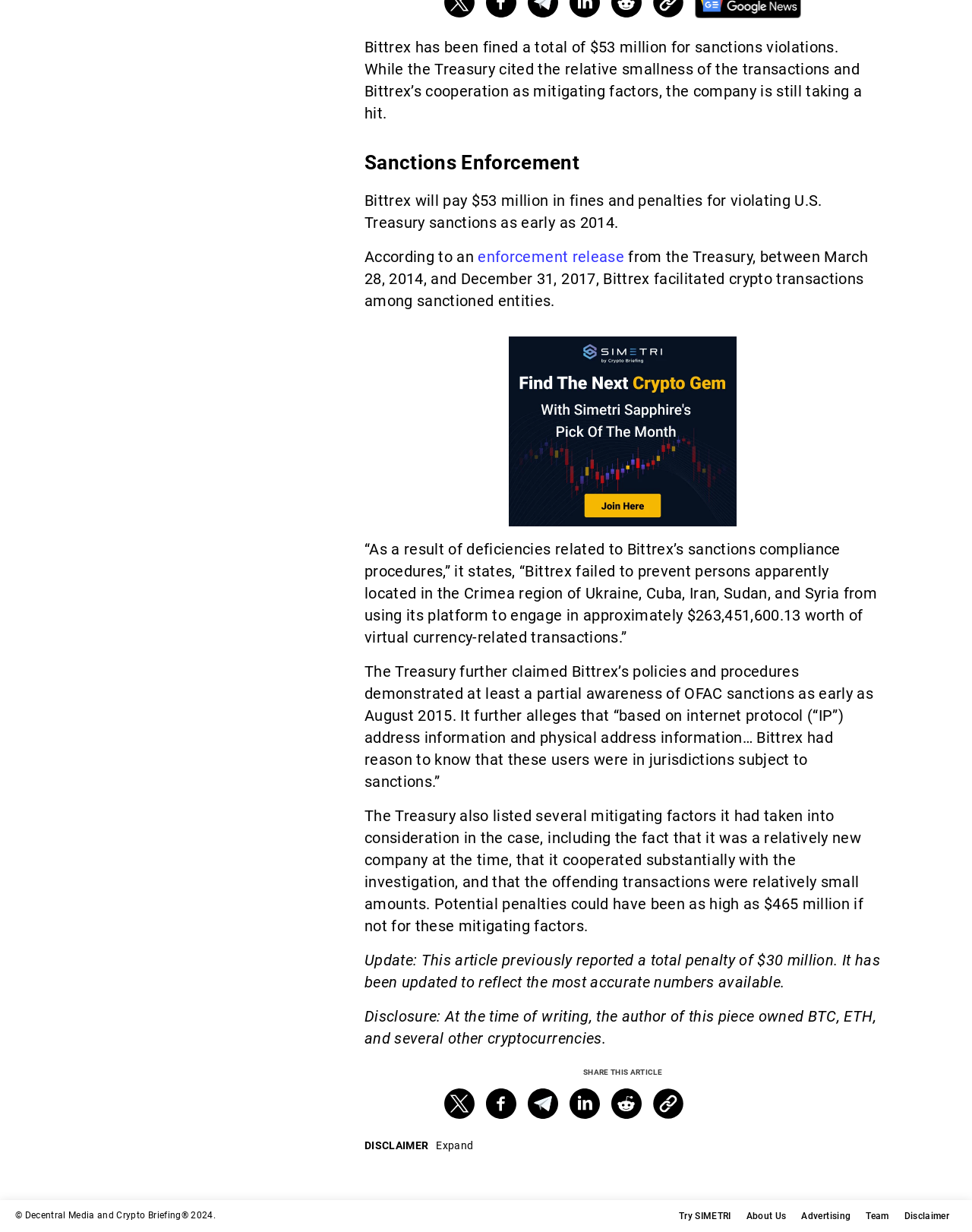What is the total amount of virtual currency-related transactions mentioned in the article about Bittrex?
Respond with a short answer, either a single word or a phrase, based on the image.

$263,451,600.13